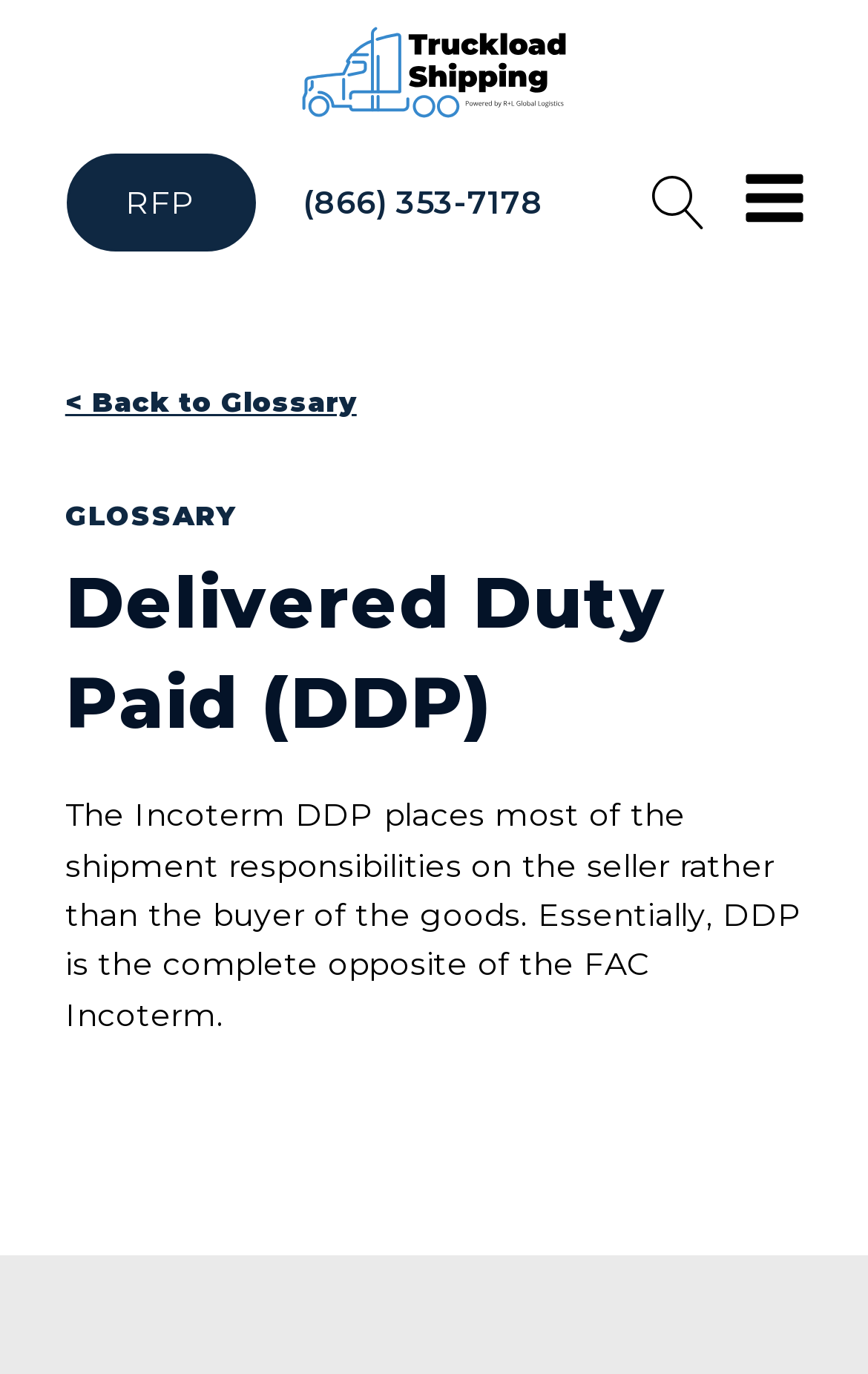Answer the question with a brief word or phrase:
What is the phone number on the webpage?

(866) 353-7178